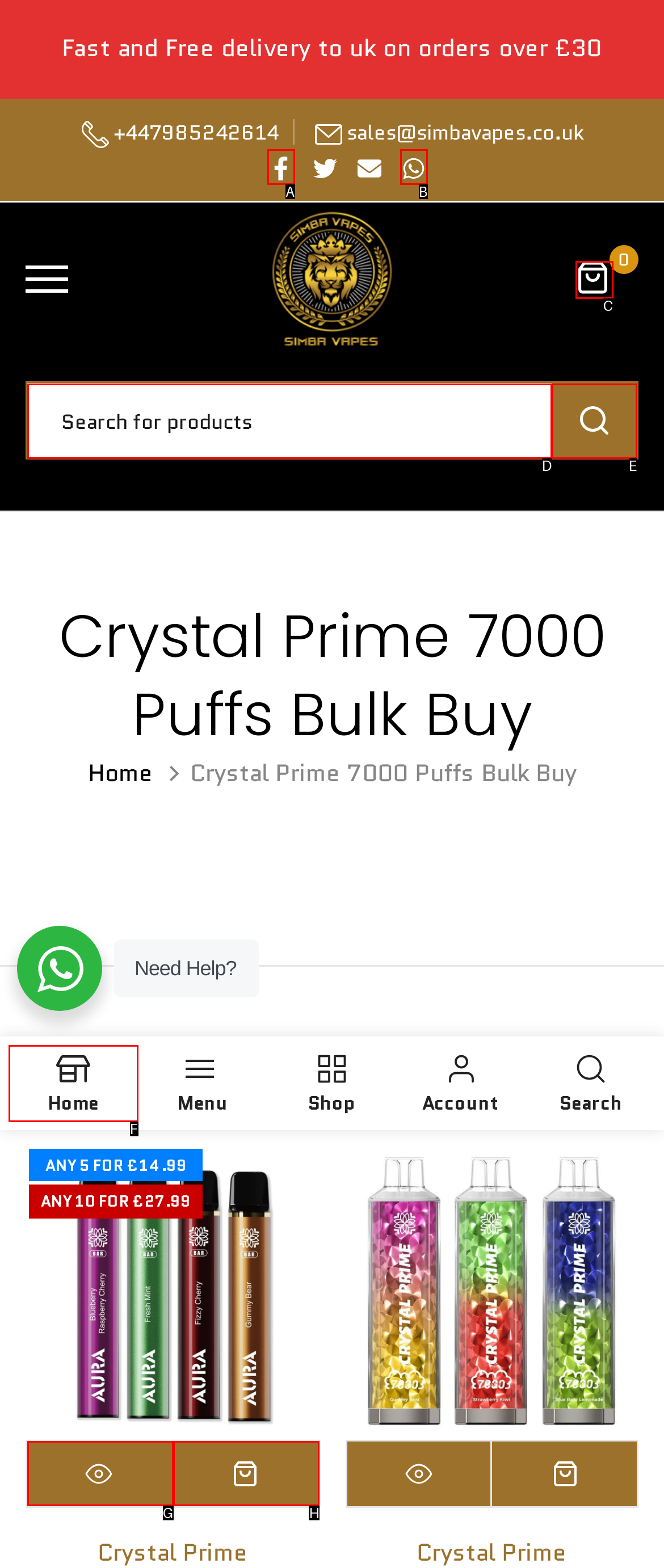Determine which option matches the element description: Cart 0 / £0.00
Reply with the letter of the appropriate option from the options provided.

C